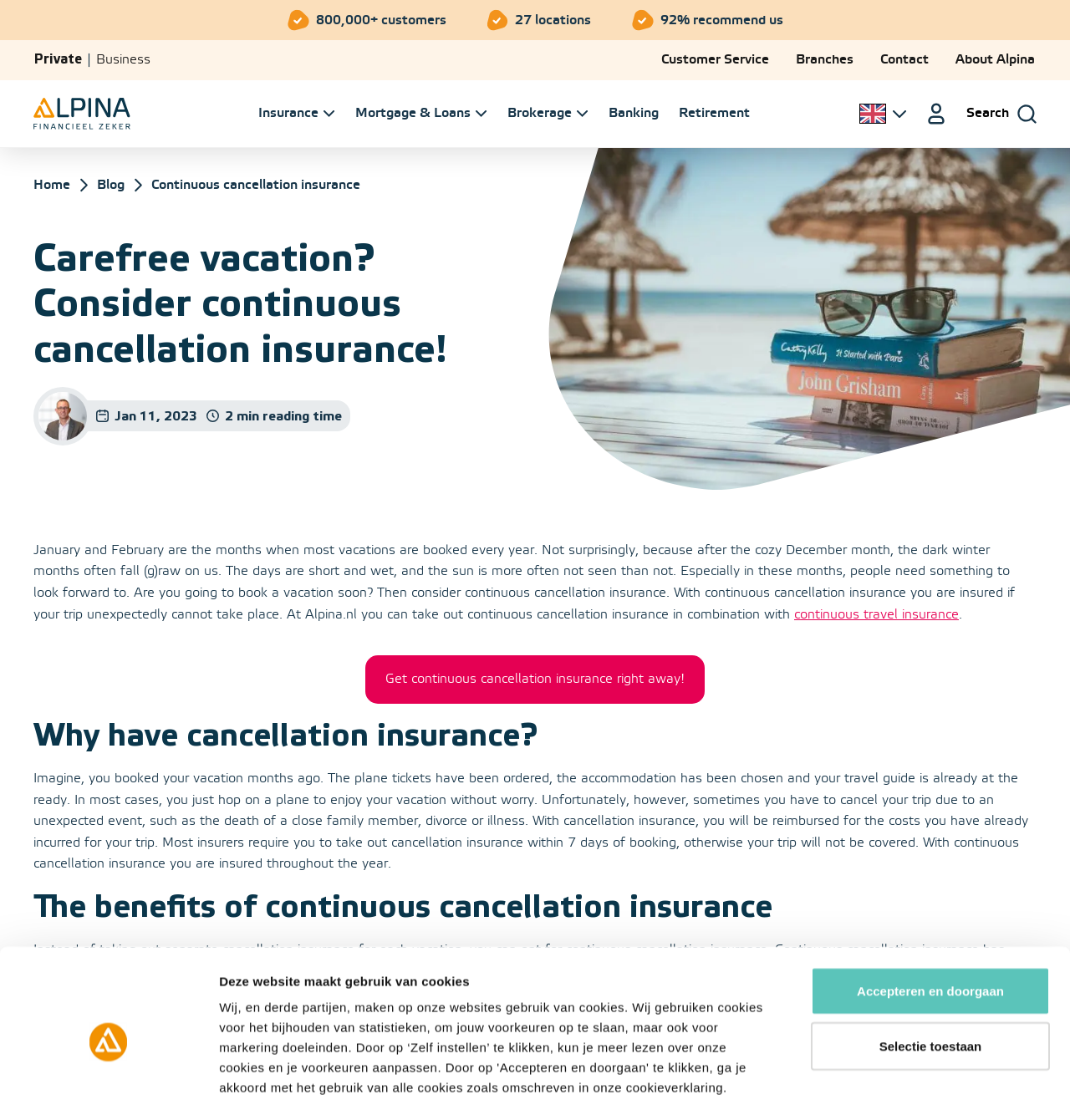Please use the details from the image to answer the following question comprehensively:
What is the benefit of having continuous cancellation insurance?

One of the benefits of having continuous cancellation insurance, as mentioned on the webpage, is that it saves hassle, as you no longer have to think about cancellation insurance every time you go on vacation.